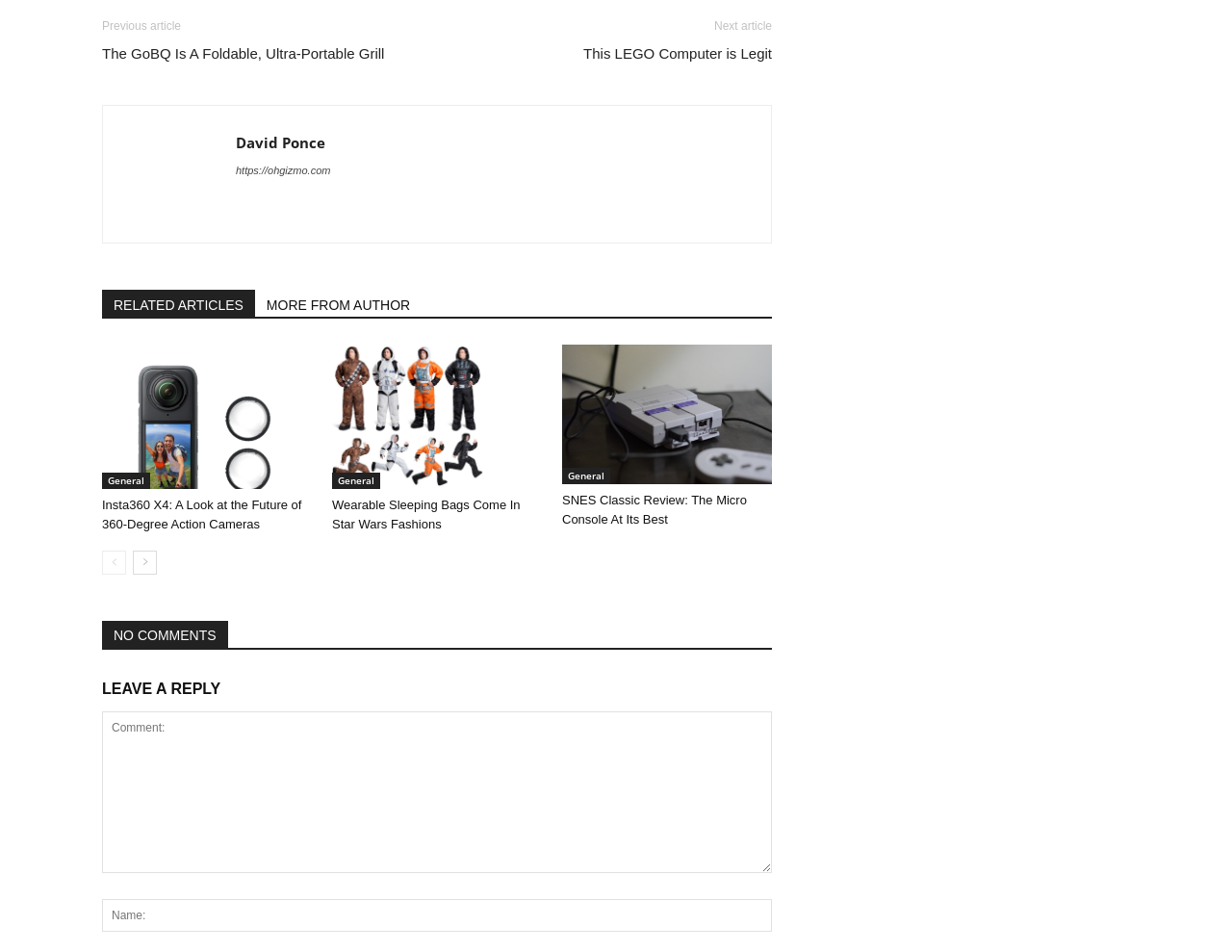Find the bounding box coordinates of the clickable area that will achieve the following instruction: "Read the article 'Insta360 X4: A Look at the Future of 360-Degree Action Cameras'".

[0.083, 0.361, 0.253, 0.513]